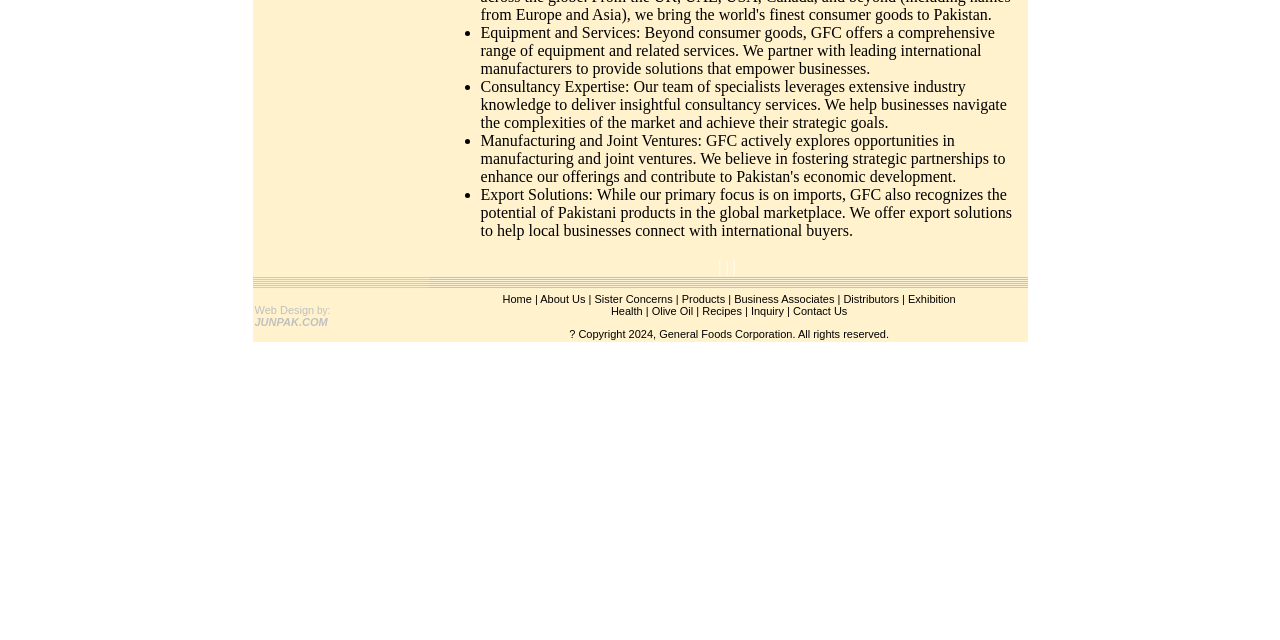Given the element description JUNPAK.COM, predict the bounding box coordinates for the UI element in the webpage screenshot. The format should be (top-left x, top-left y, bottom-right x, bottom-right y), and the values should be between 0 and 1.

[0.199, 0.494, 0.256, 0.513]